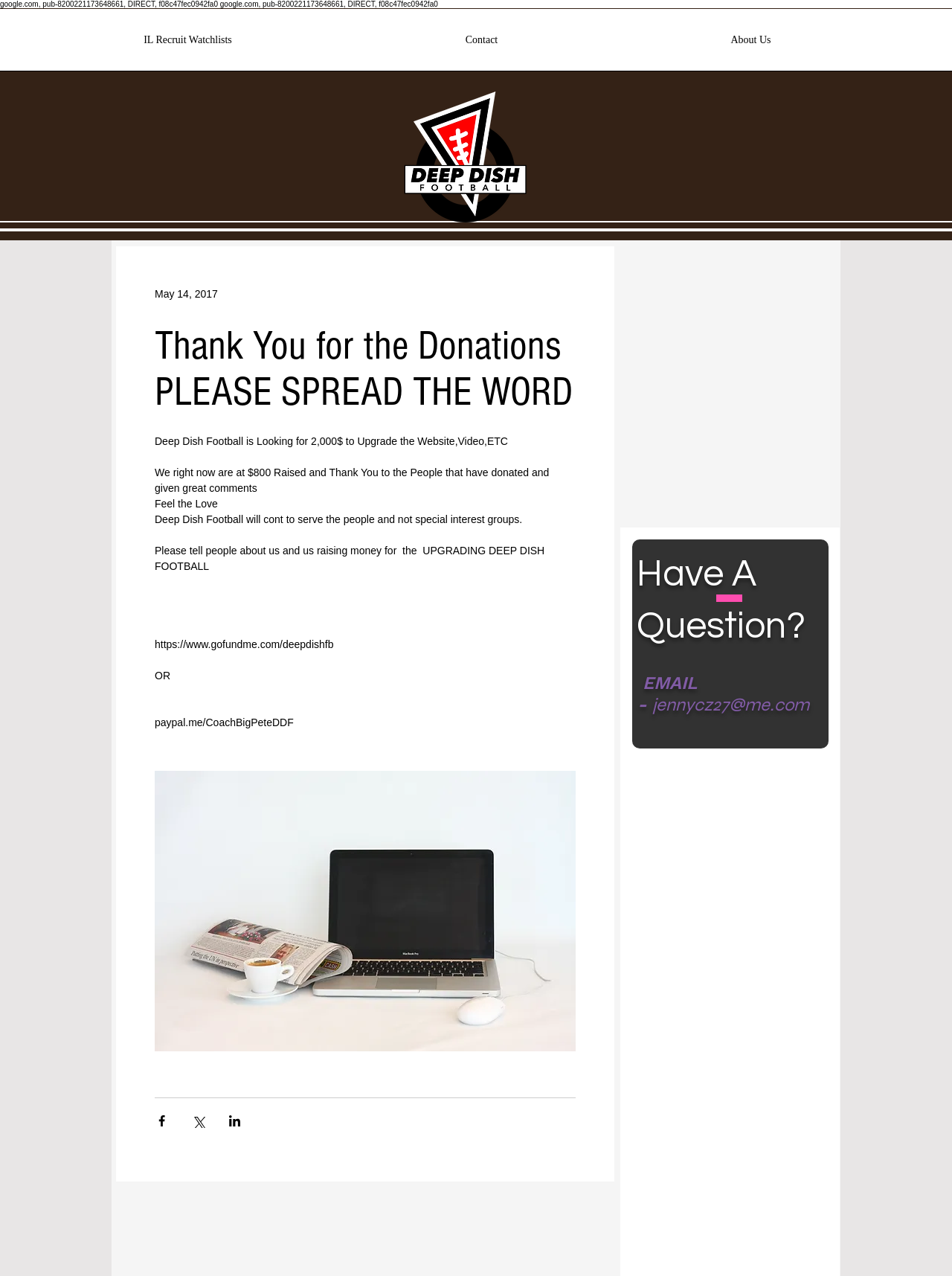Pinpoint the bounding box coordinates of the clickable area needed to execute the instruction: "Click on the 'Donate' button". The coordinates should be specified as four float numbers between 0 and 1, i.e., [left, top, right, bottom].

[0.162, 0.604, 0.605, 0.824]